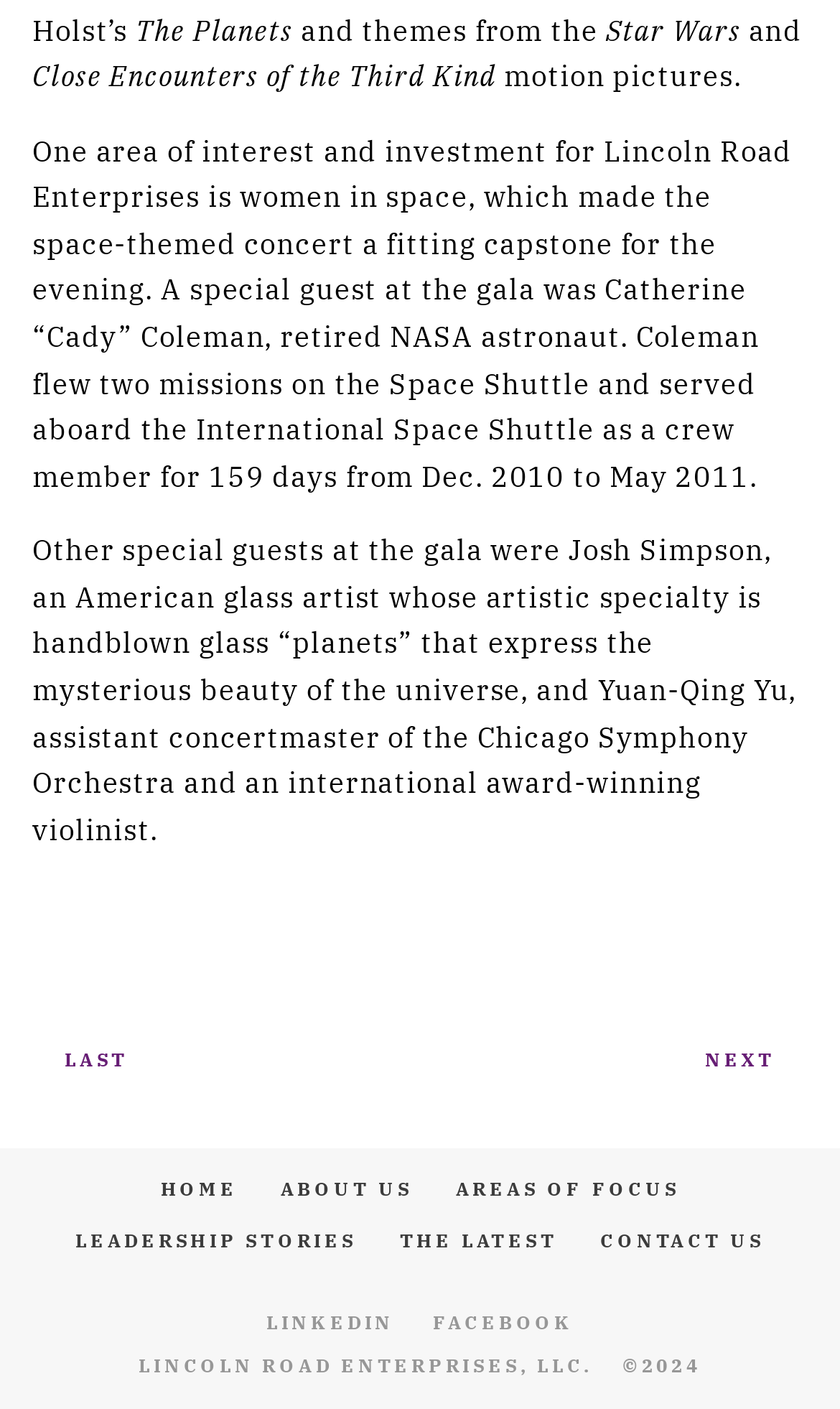What is the theme of the concert mentioned?
Based on the image, please offer an in-depth response to the question.

I inferred the theme of the concert by reading the text that mentions 'women in space' and 'space-themed concert'.